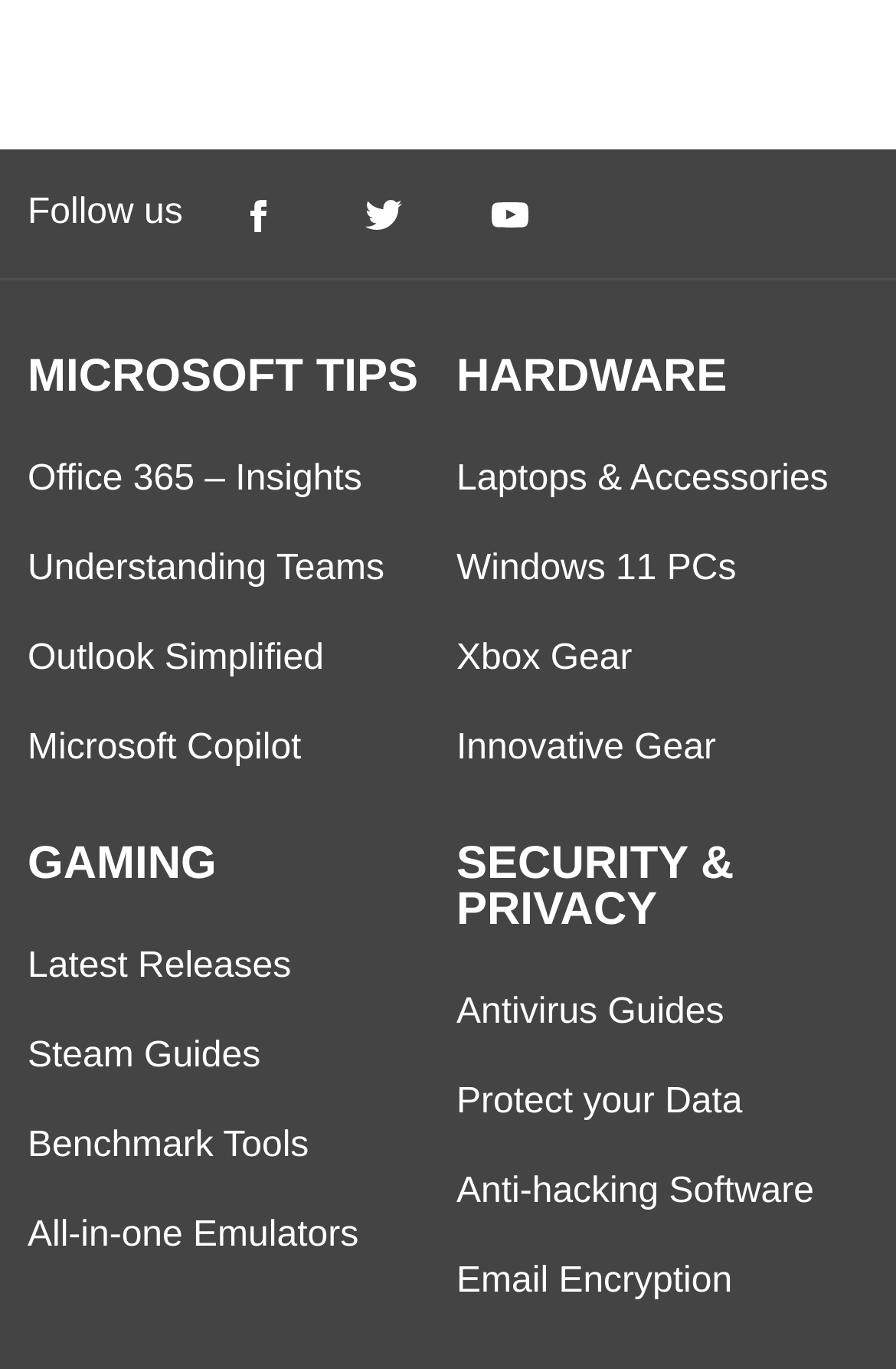Please respond to the question using a single word or phrase:
What social media platforms are listed?

Facebook, Twitter, YouTube